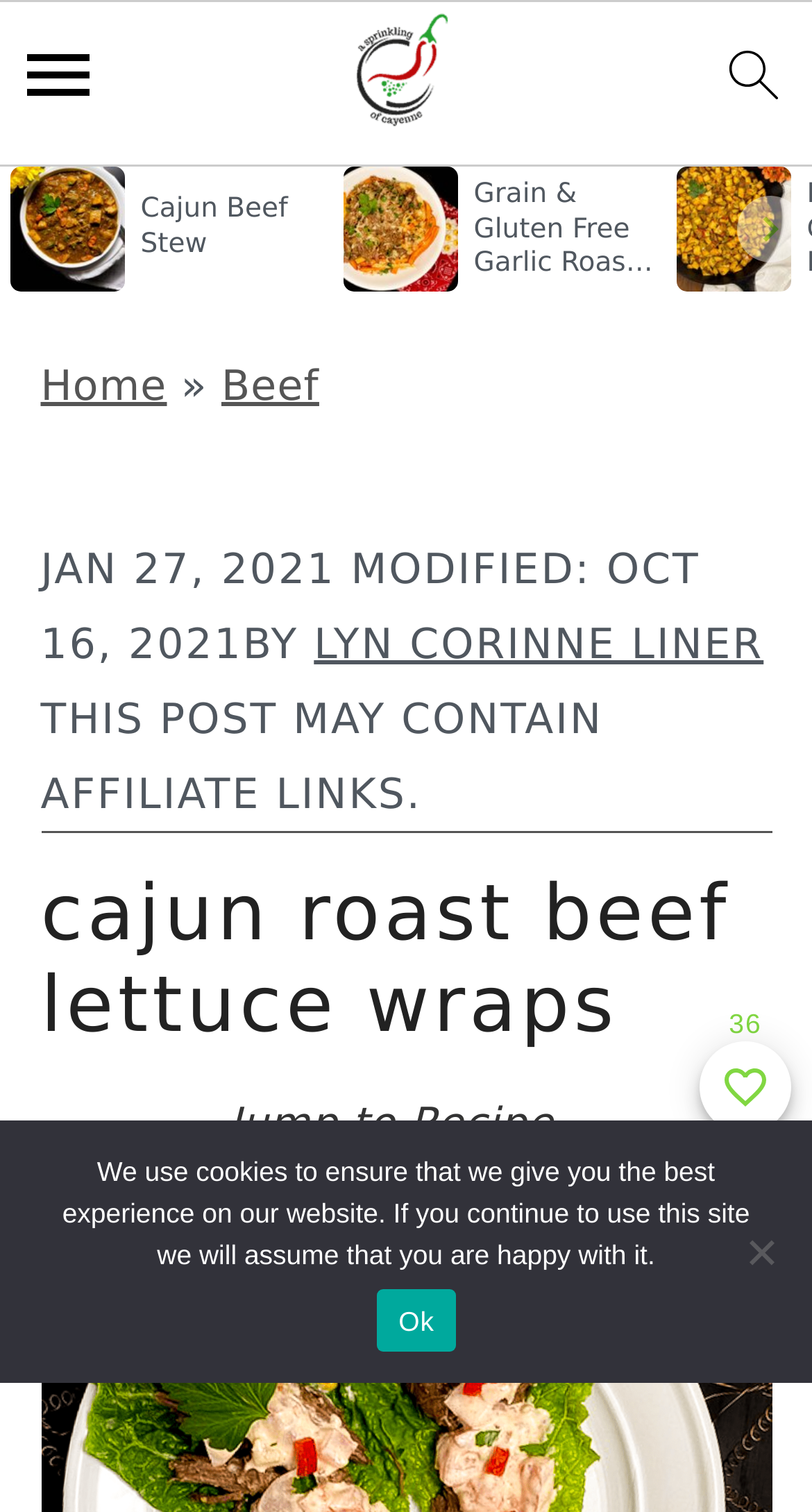What is the date of the last modification of this post?
Provide a comprehensive and detailed answer to the question.

I found the modification date by looking at the section that says 'MODIFIED:' and then finding the time element next to it, which is 'OCT 16, 2021'.